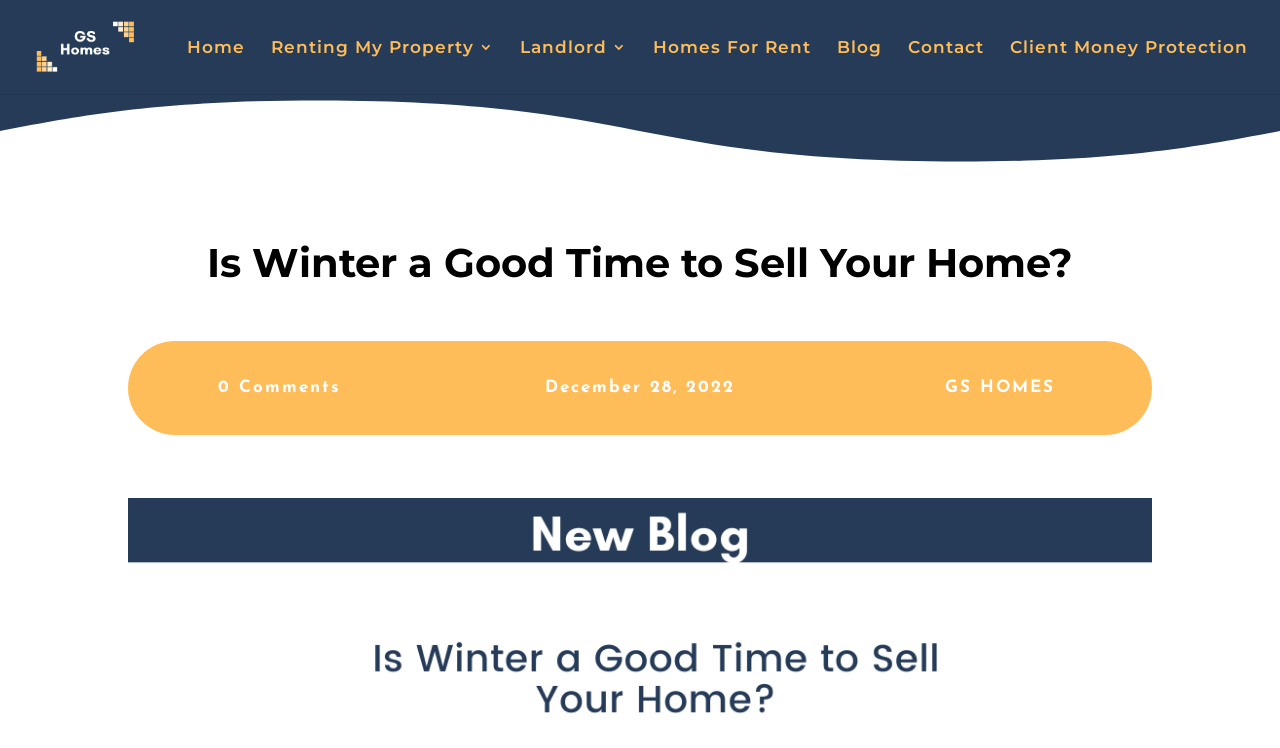Locate the bounding box coordinates of the area where you should click to accomplish the instruction: "read the blog".

[0.654, 0.053, 0.689, 0.126]